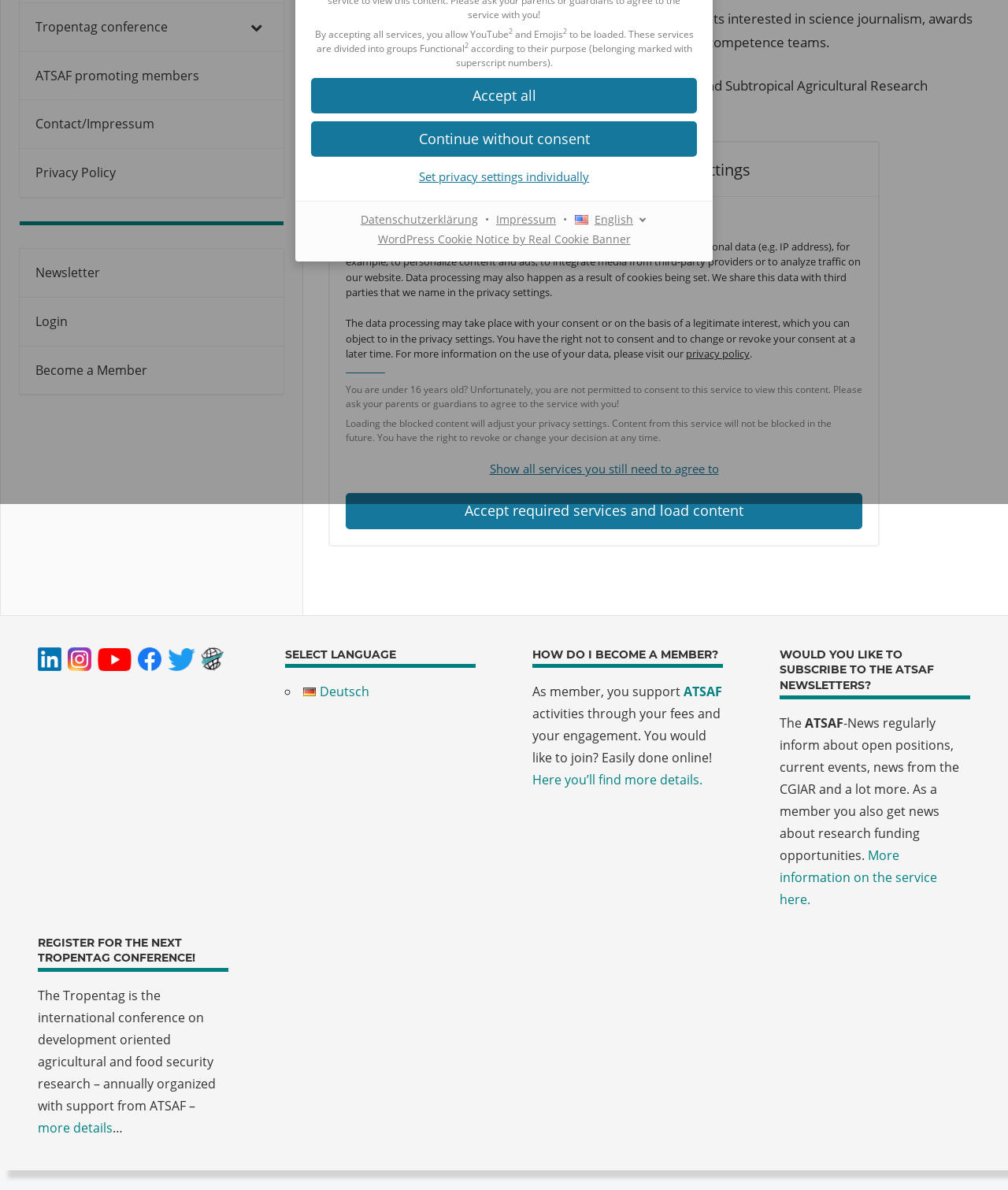Locate the bounding box coordinates of the UI element described by: "Contact/Impressum". Provide the coordinates as four float numbers between 0 and 1, formatted as [left, top, right, bottom].

[0.02, 0.084, 0.281, 0.125]